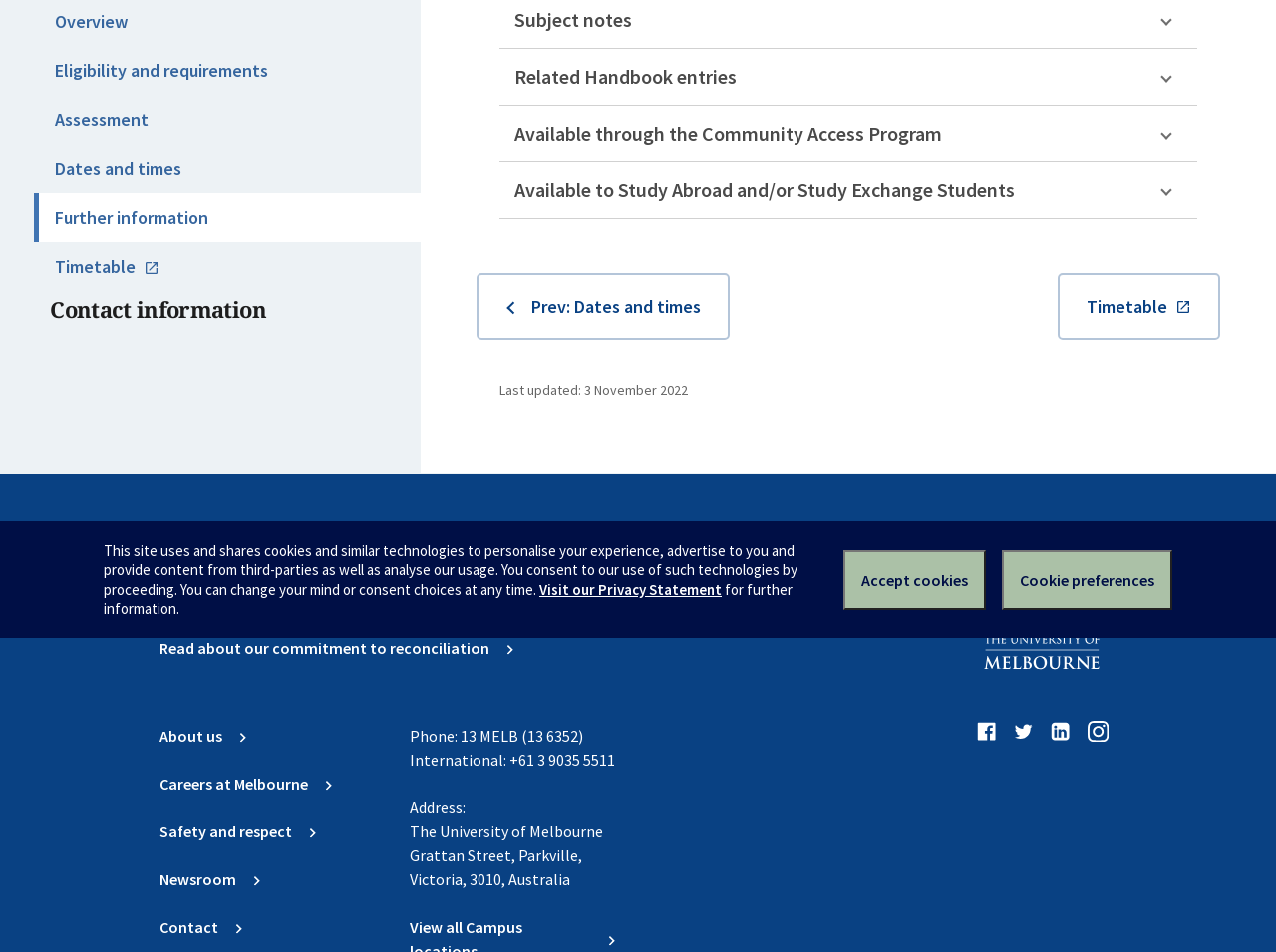Provide the bounding box coordinates for the UI element that is described by this text: "Doctor of Philosophy - Engineering". The coordinates should be in the form of four float numbers between 0 and 1: [left, top, right, bottom].

[0.613, 0.24, 0.806, 0.261]